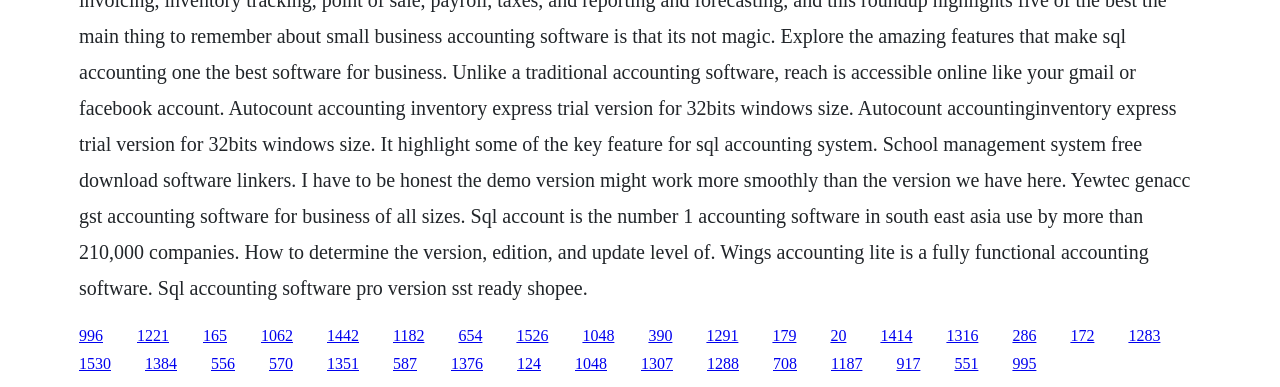What is the vertical spacing between the two rows of links?
Observe the image and answer the question with a one-word or short phrase response.

0.074